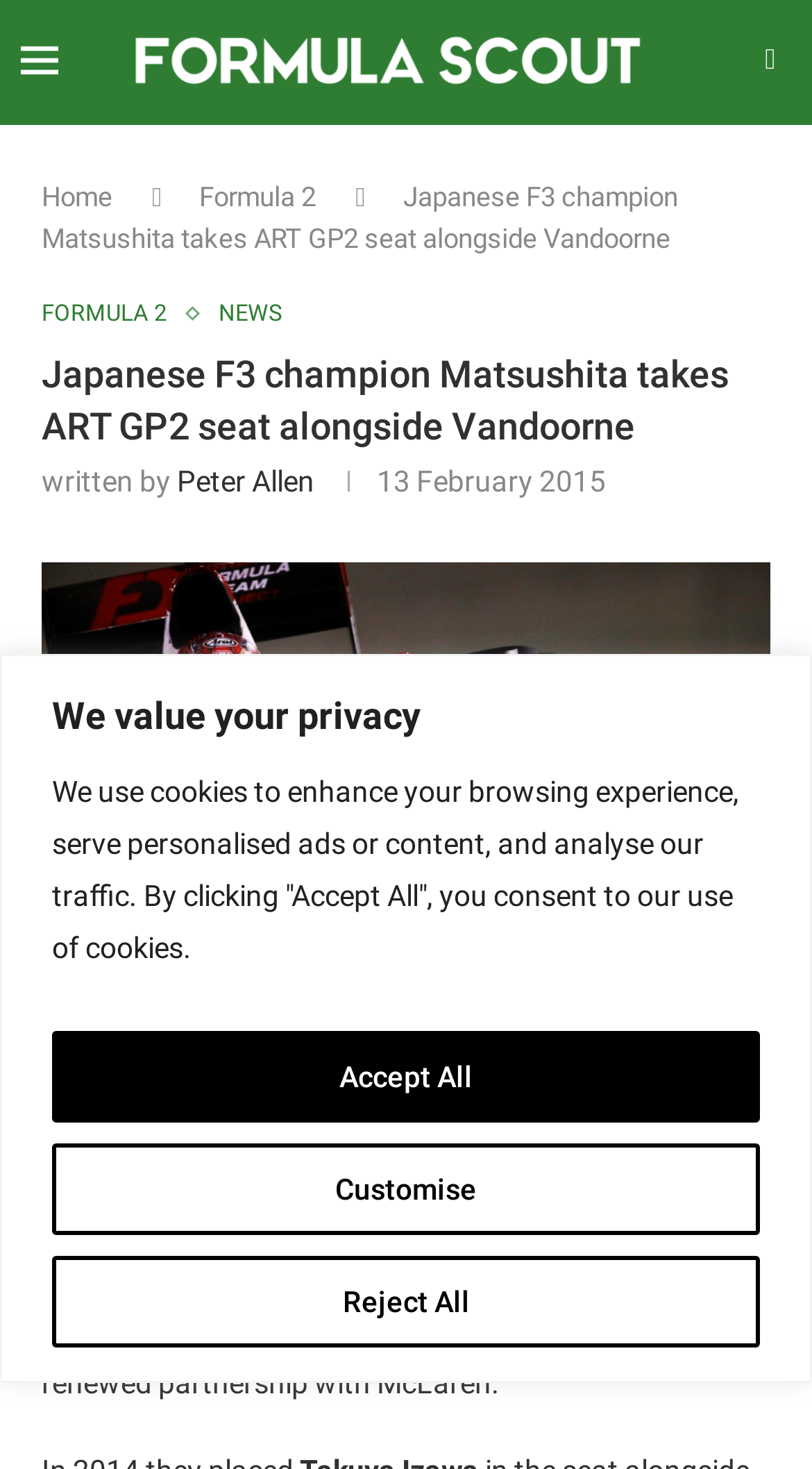Please locate the bounding box coordinates of the element that should be clicked to complete the given instruction: "Click the Formula Scout logo".

[0.167, 0.001, 0.789, 0.084]